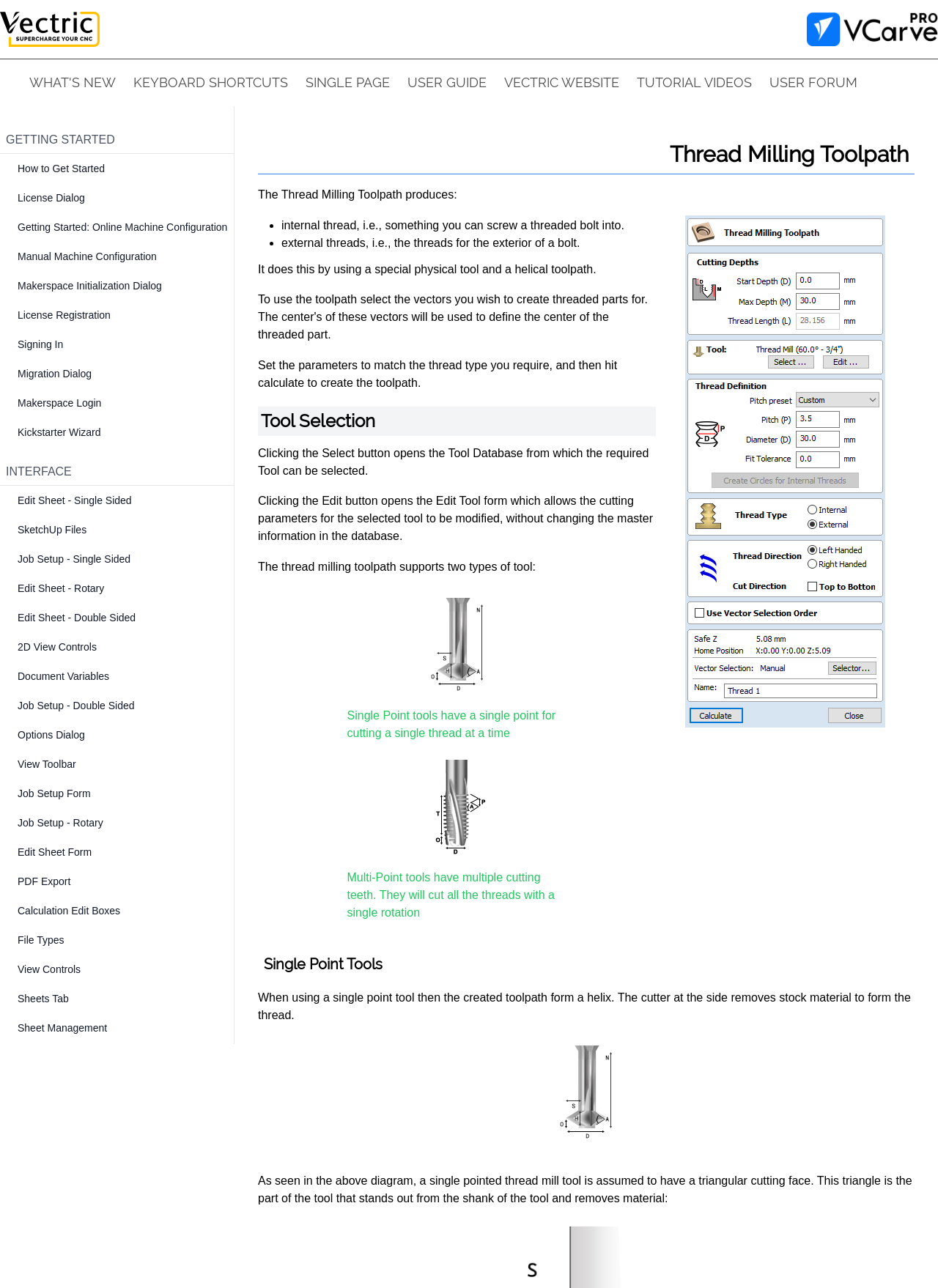Determine the bounding box coordinates of the clickable area required to perform the following instruction: "Click on the 'Select' button in the Tool Selection section". The coordinates should be represented as four float numbers between 0 and 1: [left, top, right, bottom].

[0.275, 0.316, 0.699, 0.338]